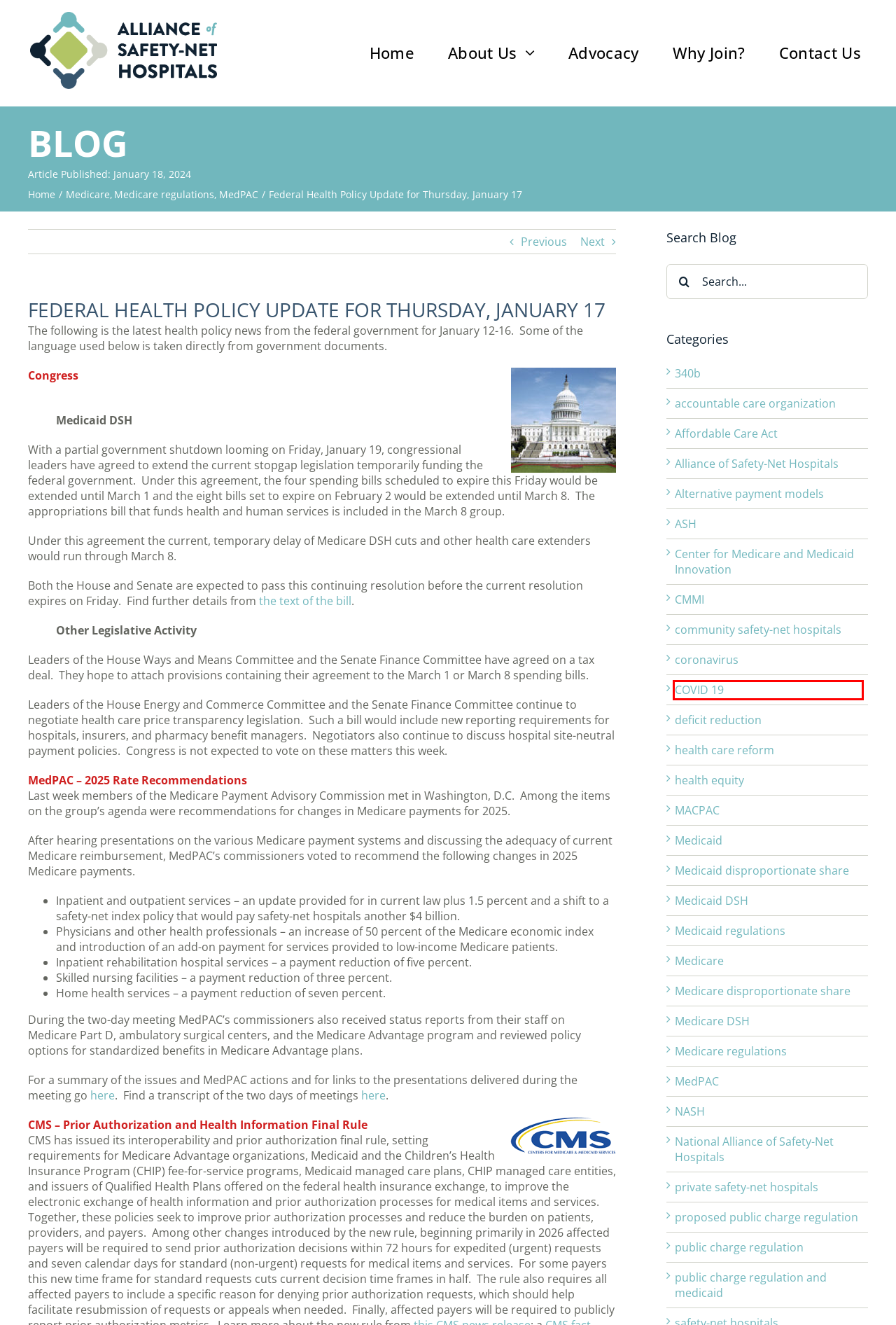Analyze the screenshot of a webpage featuring a red rectangle around an element. Pick the description that best fits the new webpage after interacting with the element inside the red bounding box. Here are the candidates:
A. health care reform – Alliance of Safety-Net Hospitals
B. private safety-net hospitals – Alliance of Safety-Net Hospitals
C. Medicare disproportionate share – Alliance of Safety-Net Hospitals
D. coronavirus – Alliance of Safety-Net Hospitals
E. COVID 19 – Alliance of Safety-Net Hospitals
F. January 11-12, 2024 – MedPAC
G. Medicare – Alliance of Safety-Net Hospitals
H. accountable care organization – Alliance of Safety-Net Hospitals

E